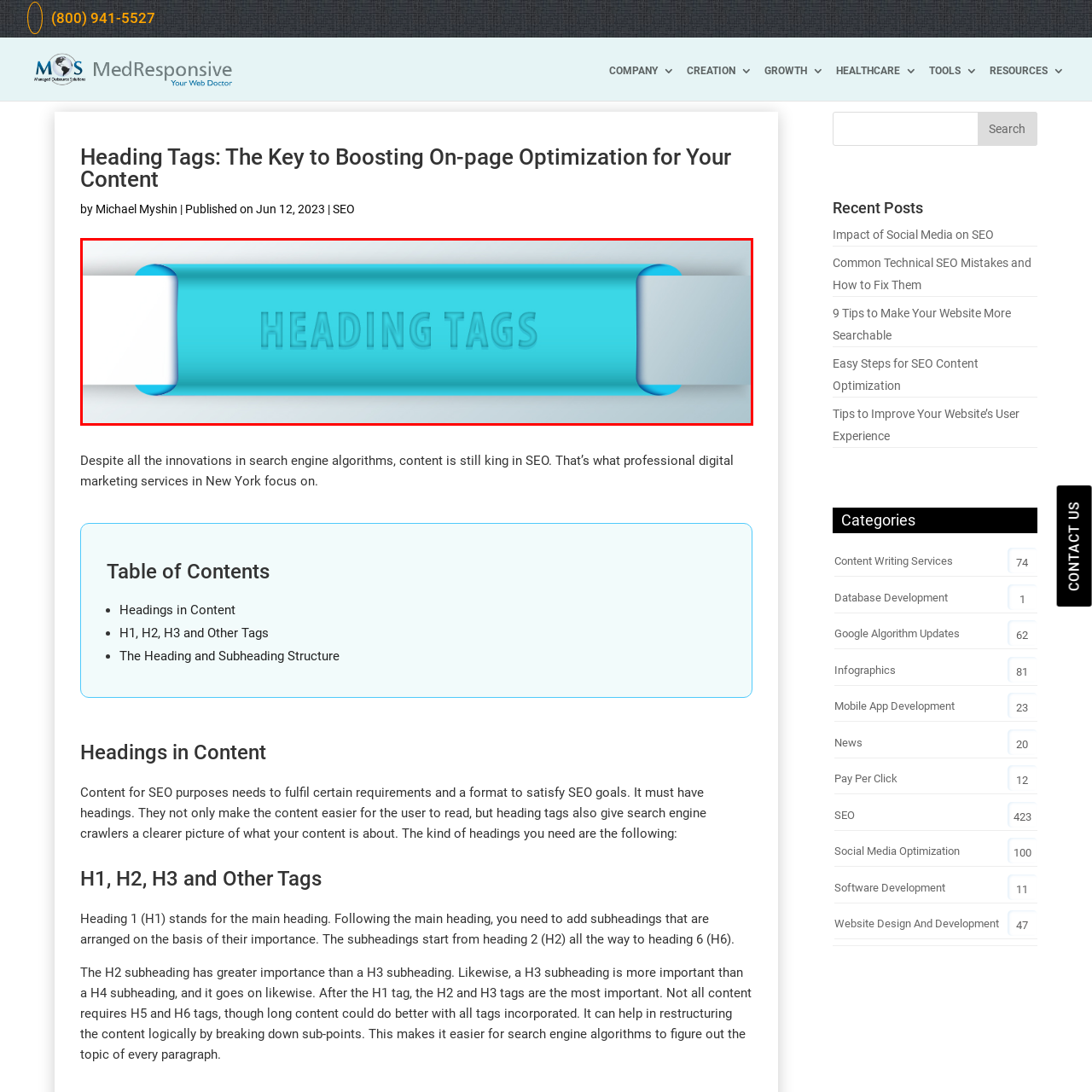What is the typography style of the text?
Look closely at the part of the image outlined in red and give a one-word or short phrase answer.

Bold, embossed